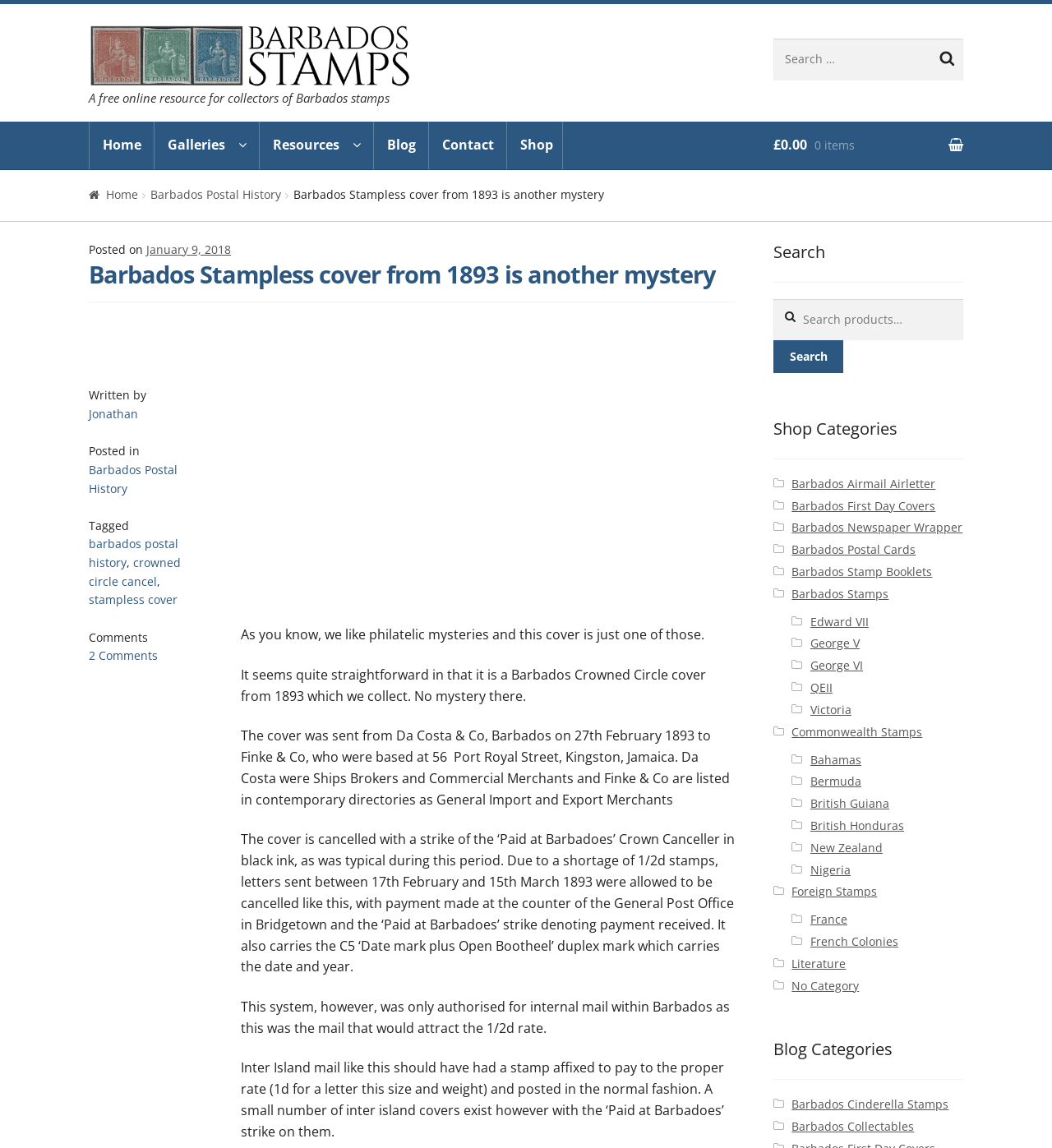Determine the main headline of the webpage and provide its text.

Barbados Stampless cover from 1893 is another mystery